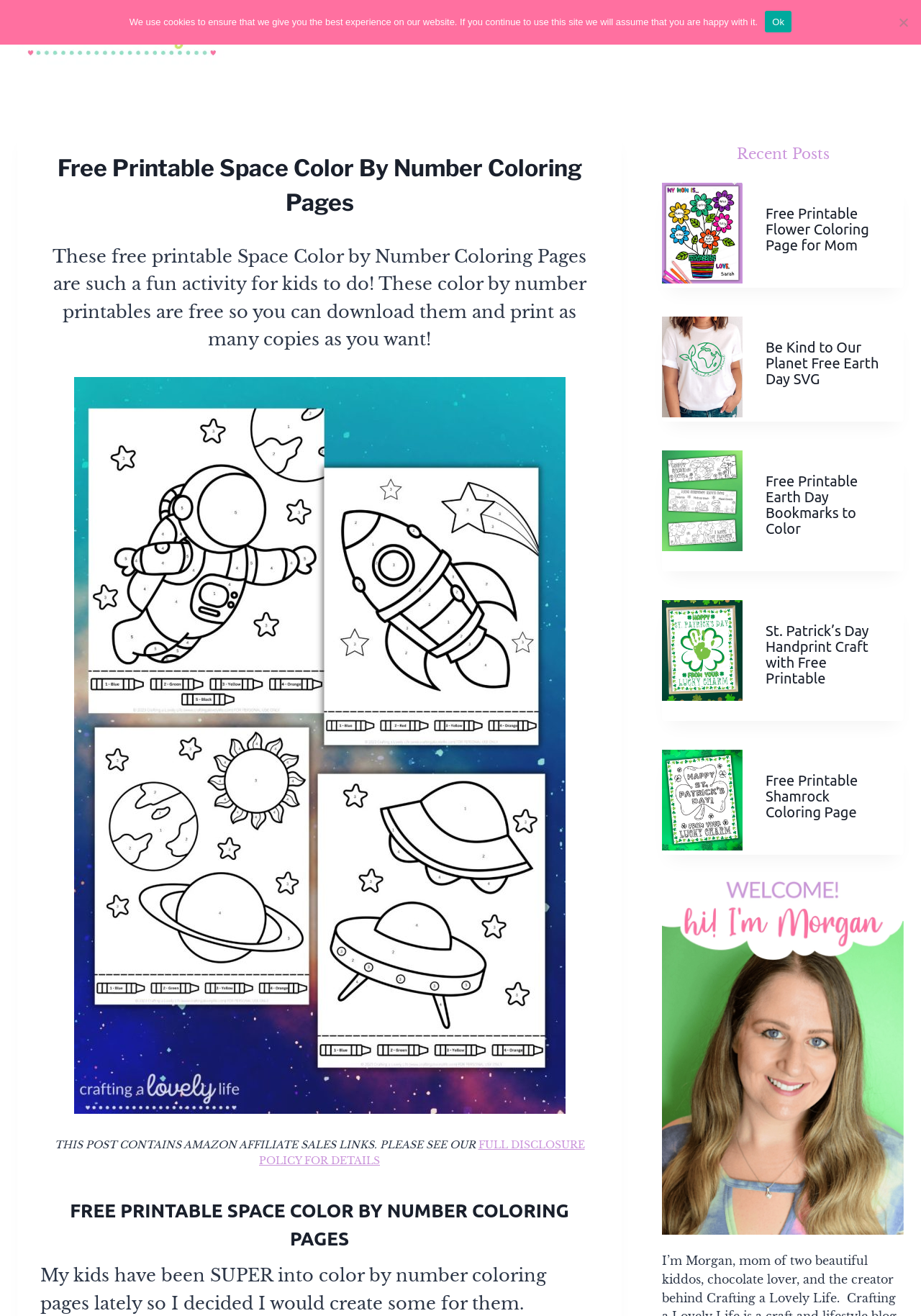Please identify the webpage's heading and generate its text content.

Free Printable Space Color By Number Coloring Pages